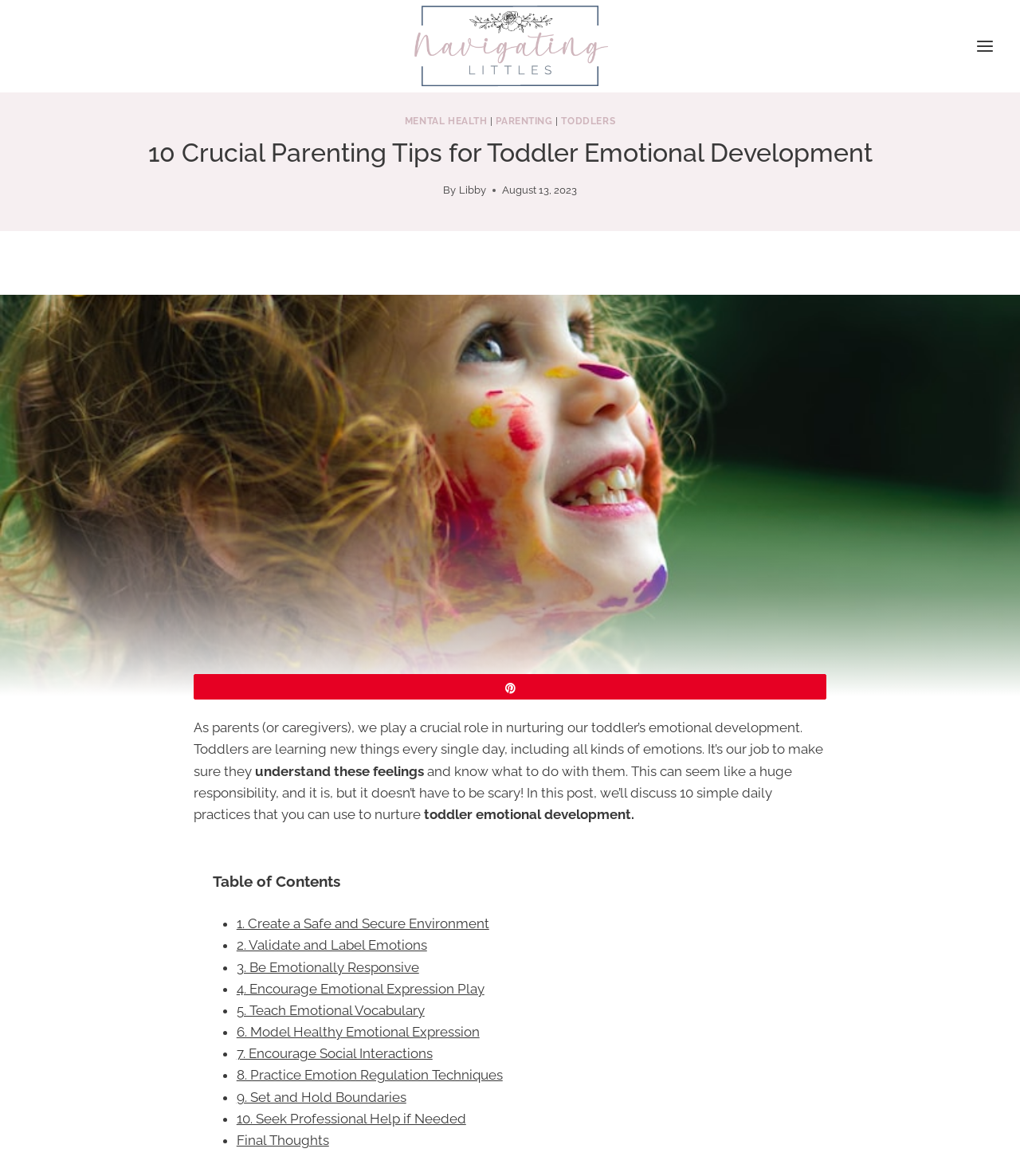Can you specify the bounding box coordinates of the area that needs to be clicked to fulfill the following instruction: "Click on the '1. Create a Safe and Secure Environment' link"?

[0.232, 0.779, 0.479, 0.792]